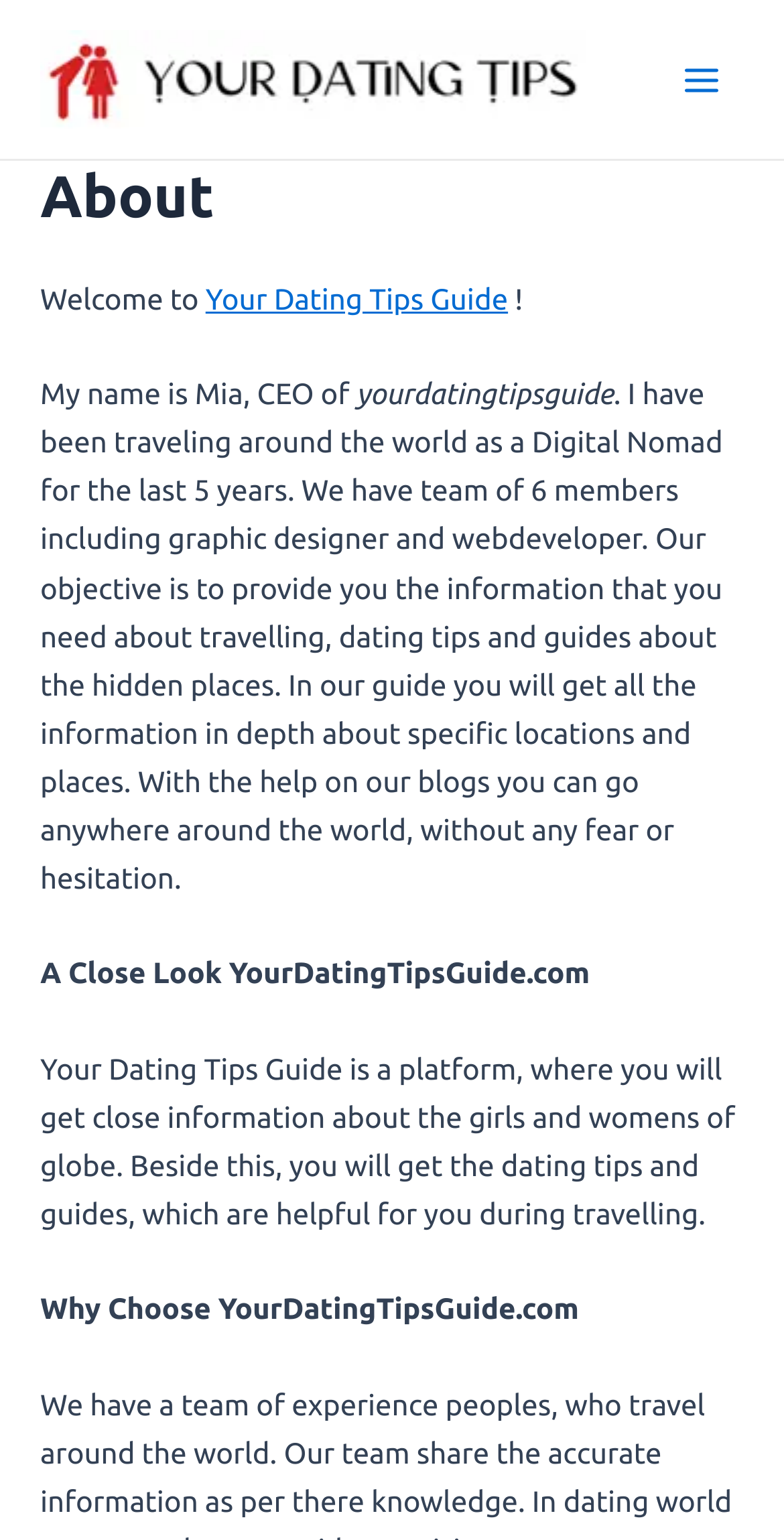Answer the following query concisely with a single word or phrase:
What is the objective of the website?

Provide travel and dating tips